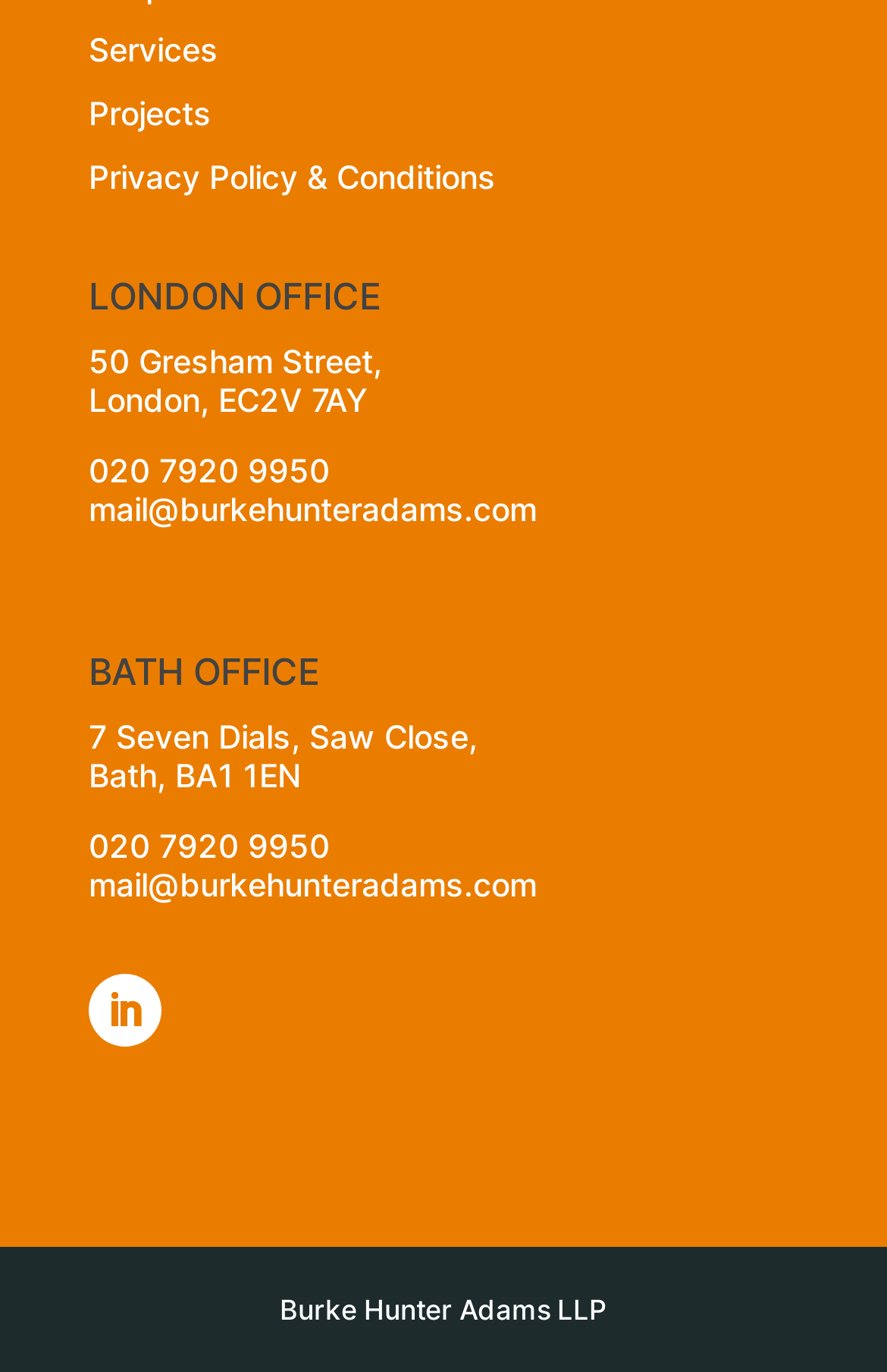Locate the bounding box coordinates of the clickable area to execute the instruction: "Go to the company homepage". Provide the coordinates as four float numbers between 0 and 1, represented as [left, top, right, bottom].

[0.315, 0.758, 0.685, 0.783]